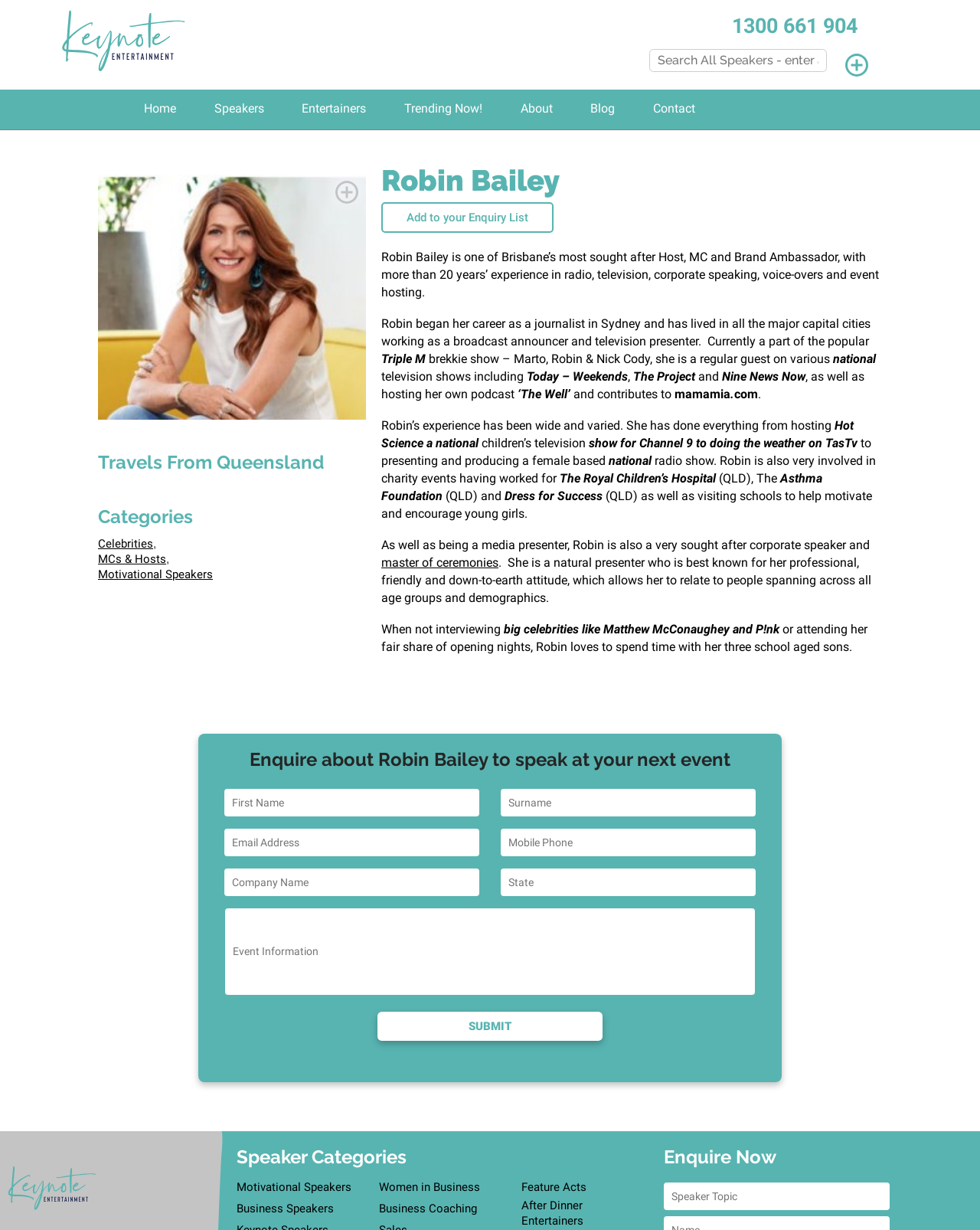What is the name of the speaker?
Look at the image and respond with a single word or a short phrase.

Robin Bailey